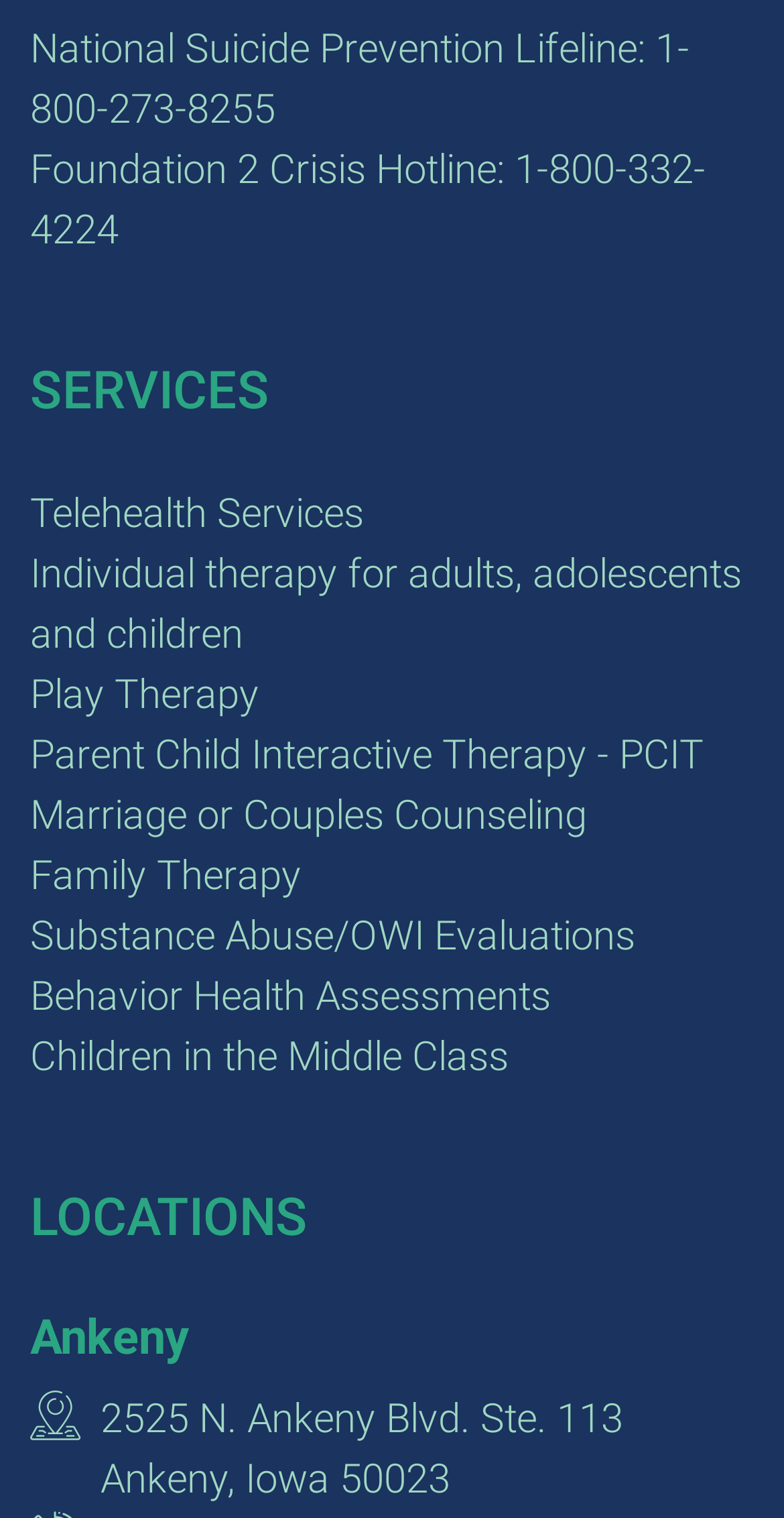What type of therapy is provided for children?
Please give a detailed answer to the question using the information shown in the image.

I found the answer by looking at the list of services provided on the webpage, where it mentions 'Play Therapy' as one of the options for children.